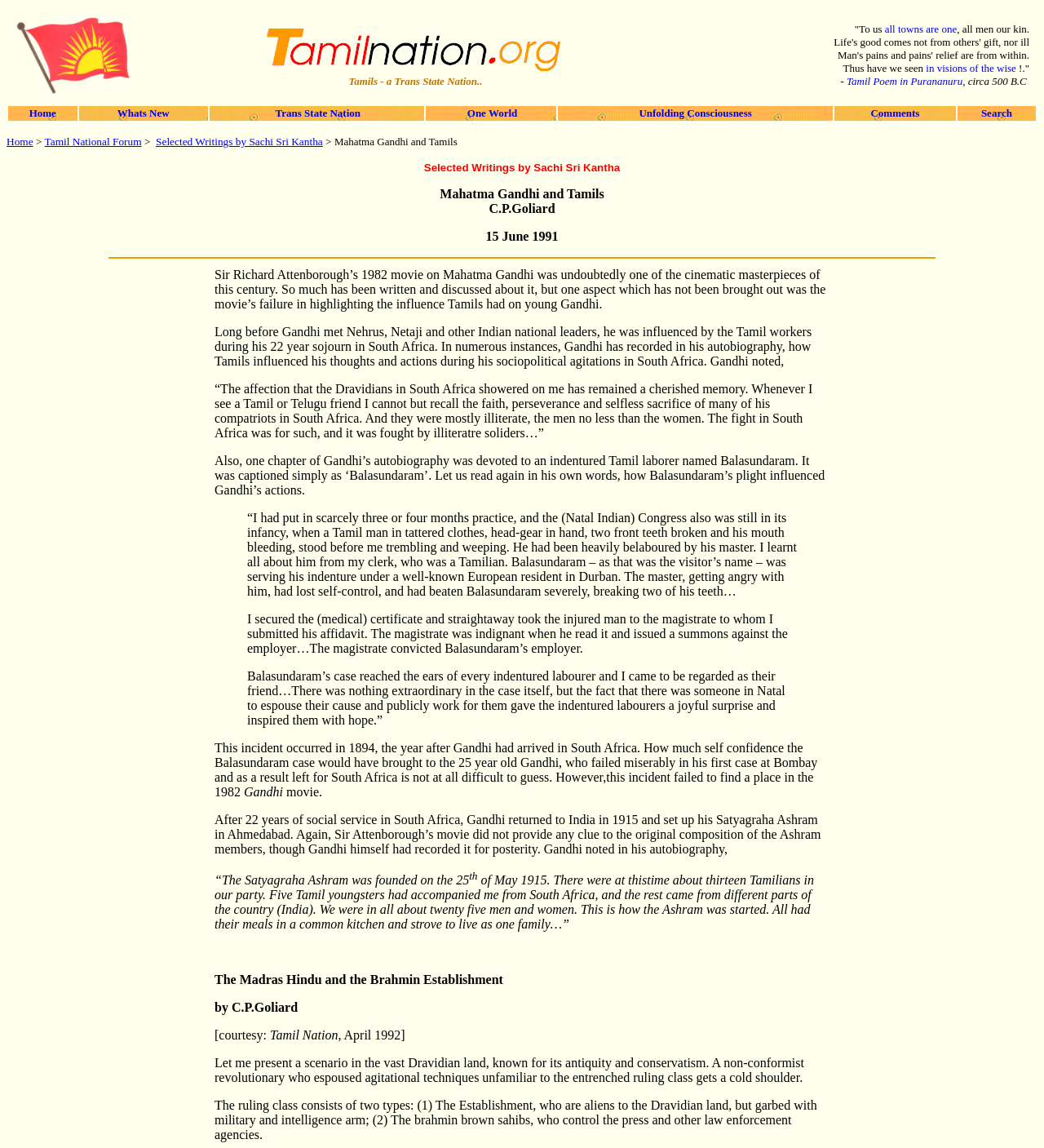What is the year mentioned in the article 'Mahatma Gandhi and Tamils'?
Kindly give a detailed and elaborate answer to the question.

The year 1894 is mentioned in the article 'Mahatma Gandhi and Tamils' as the year when Gandhi had arrived in South Africa and the incident with Balasundaram occurred.